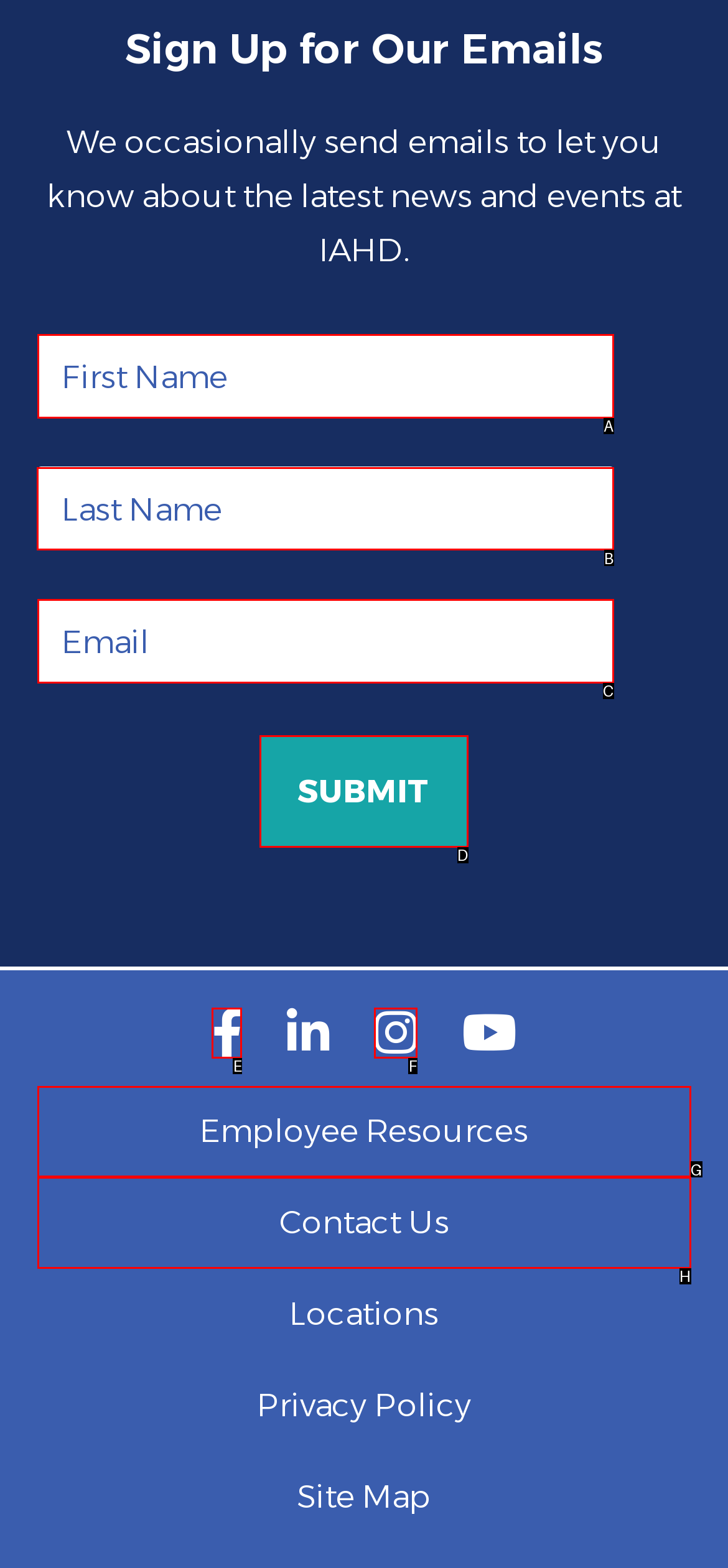Point out the UI element to be clicked for this instruction: Enter last name. Provide the answer as the letter of the chosen element.

B